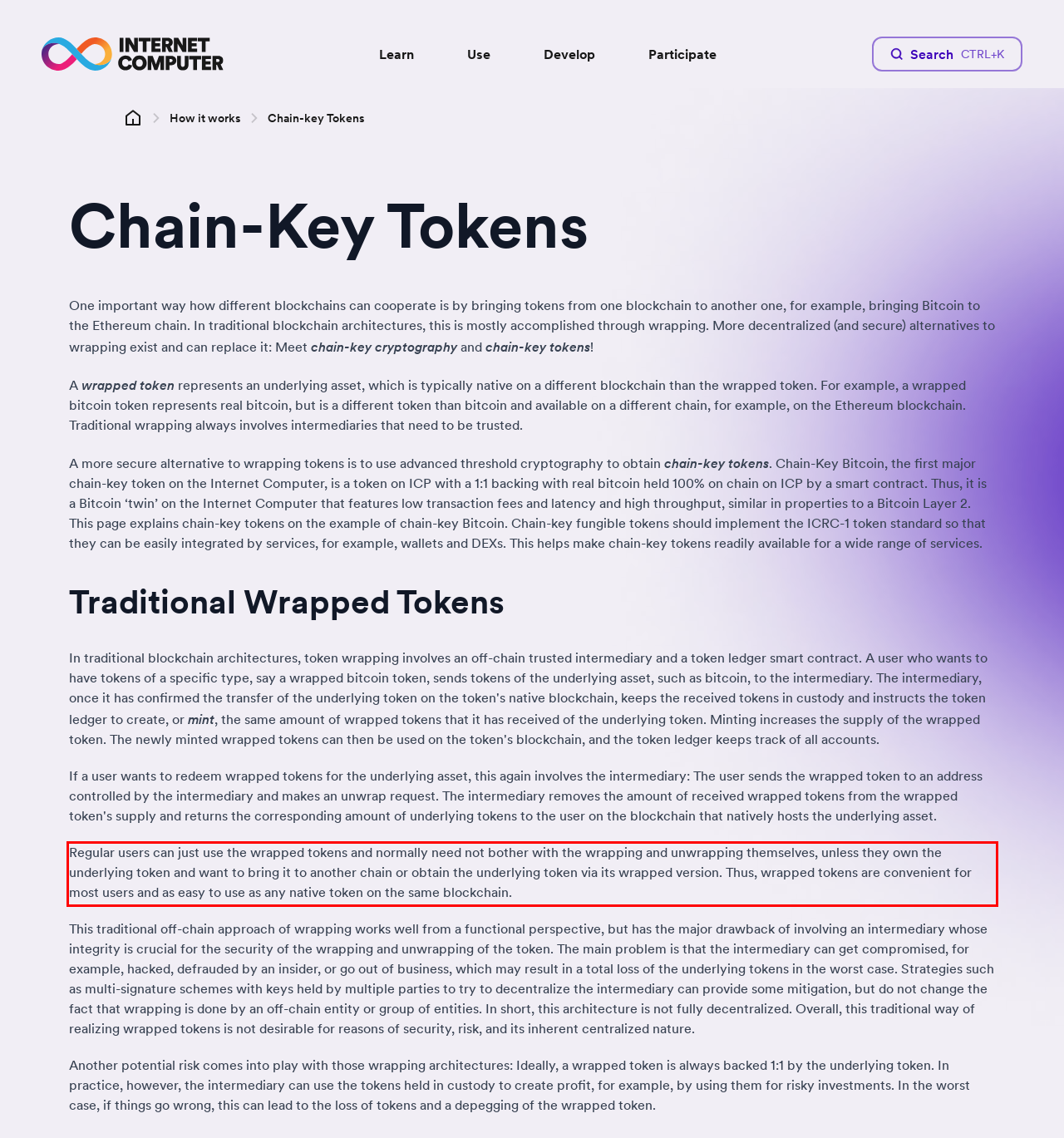From the given screenshot of a webpage, identify the red bounding box and extract the text content within it.

Regular users can just use the wrapped tokens and normally need not bother with the wrapping and unwrapping themselves, unless they own the underlying token and want to bring it to another chain or obtain the underlying token via its wrapped version. Thus, wrapped tokens are convenient for most users and as easy to use as any native token on the same blockchain.